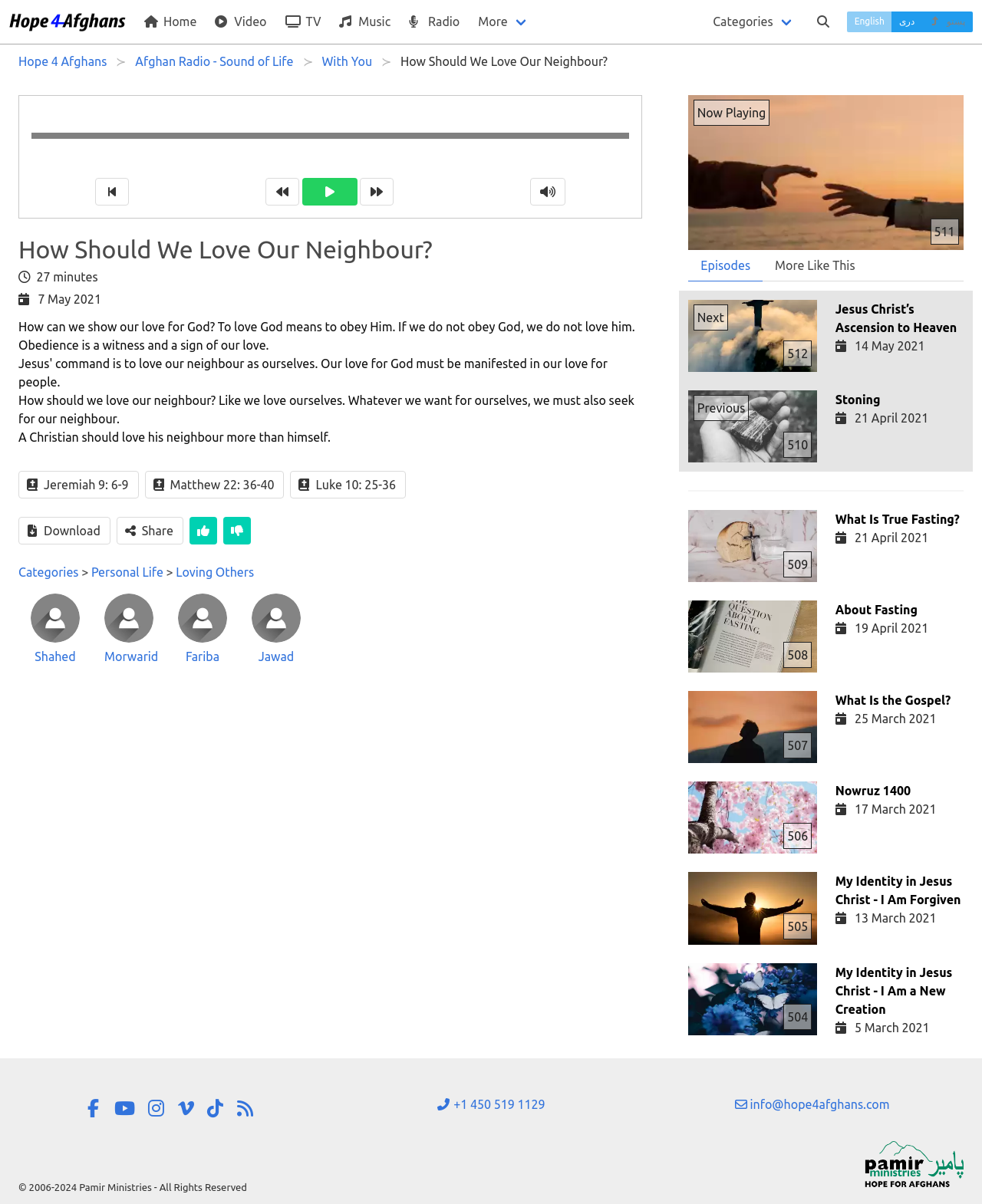Offer an extensive depiction of the webpage and its key elements.

The webpage is about "How Should We Love Our Neighbour?" from Hope for Afghans. At the top, there is a main navigation menu with links to "Home", "Video", "TV", "Music", and "Radio". Below this menu, there is a breadcrumbs navigation with links to "Hope 4 Afghans", "Afghan Radio - Sound of Life", "With You", and the current page "How Should We Love Our Neighbour?".

The main content of the page is divided into sections. The first section has a heading "How Should We Love Our Neighbour?" followed by a static text describing how to show love for God and neighbour. There are also references to Bible verses Jeremiah 9: 6-9, Matthew 22: 36-40, and Luke 10: 25-36.

Below this section, there are buttons to download and share the content, as well as links to categories "Personal Life" and "Loving Others". There are also profiles of authors Shahed Shahed, Morwarid Morwarid, Fariba Fariba, and Jawad Jawad, each with an image and a link.

On the right side of the page, there is a section with a figure displaying an image related to the content, and a static text "Now Playing" with a number "511". Below this, there are links to "Episodes" and "More Like This".

The page also features a list of related content, including "Jesus Christ’s Ascension to Heaven", "Stoning", and "What Is True Fasting?", each with an image, a heading, and a static text with the date of publication. There are also "Previous" and "Next" buttons to navigate through the list.